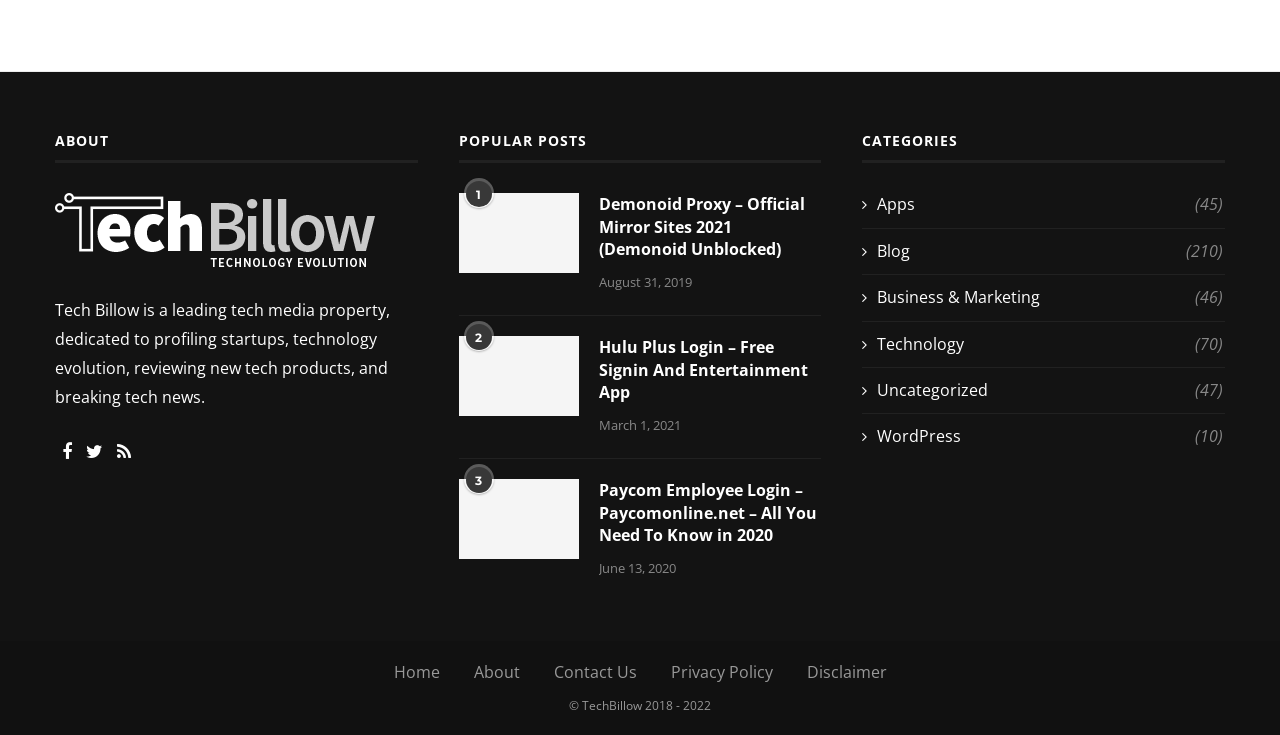Locate the bounding box coordinates of the region to be clicked to comply with the following instruction: "Click on Technology". The coordinates must be four float numbers between 0 and 1, in the form [left, top, right, bottom].

[0.674, 0.453, 0.955, 0.483]